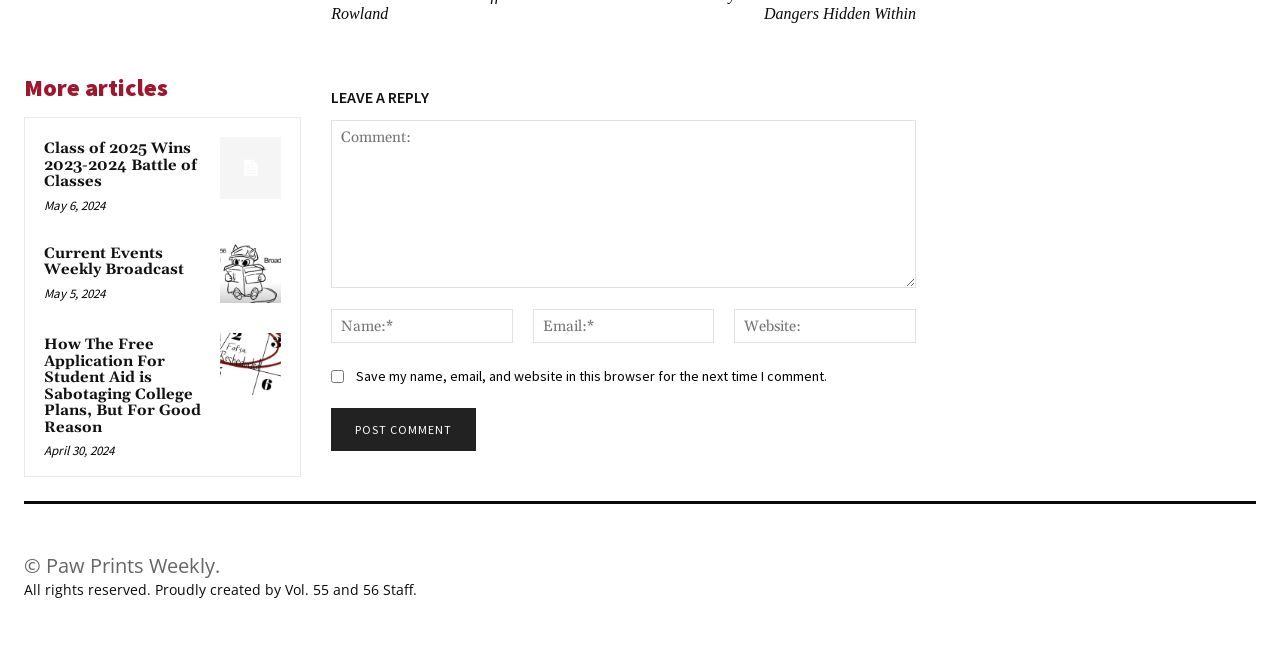Can you find the bounding box coordinates of the area I should click to execute the following instruction: "Click on the 'Class of 2025 Wins 2023-2024 Battle of Classes' article"?

[0.172, 0.211, 0.22, 0.306]